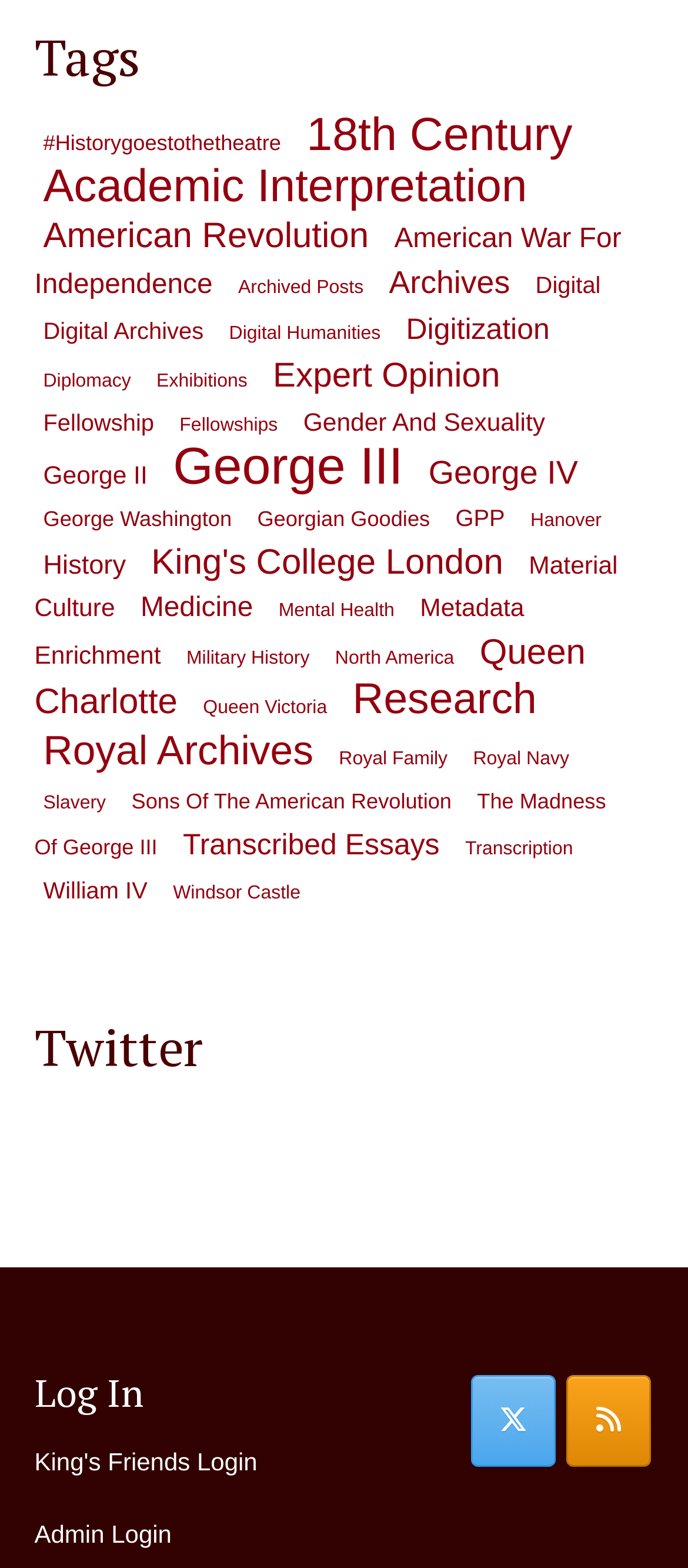From the webpage screenshot, identify the region described by Research. Provide the bounding box coordinates as (top-left x, top-left y, bottom-right x, bottom-right y), with each value being a floating point number between 0 and 1.

[0.5, 0.42, 0.793, 0.473]